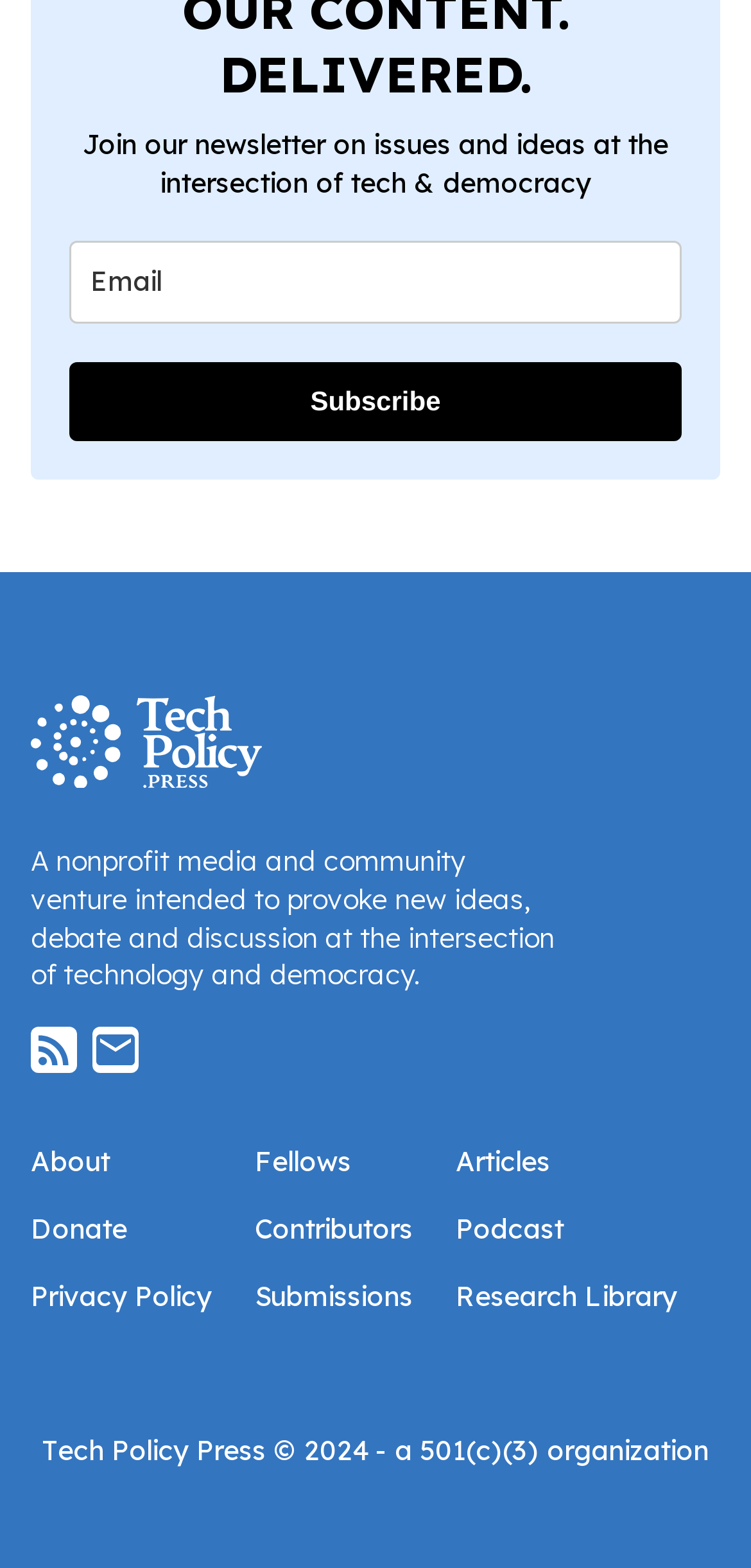By analyzing the image, answer the following question with a detailed response: How many links are in the footer section?

The footer section contains links to 'About', 'Donate', 'Privacy Policy', 'Fellows', 'Contributors', 'Submissions', 'Articles', 'Podcast', and 'Research Library', totaling 9 links.